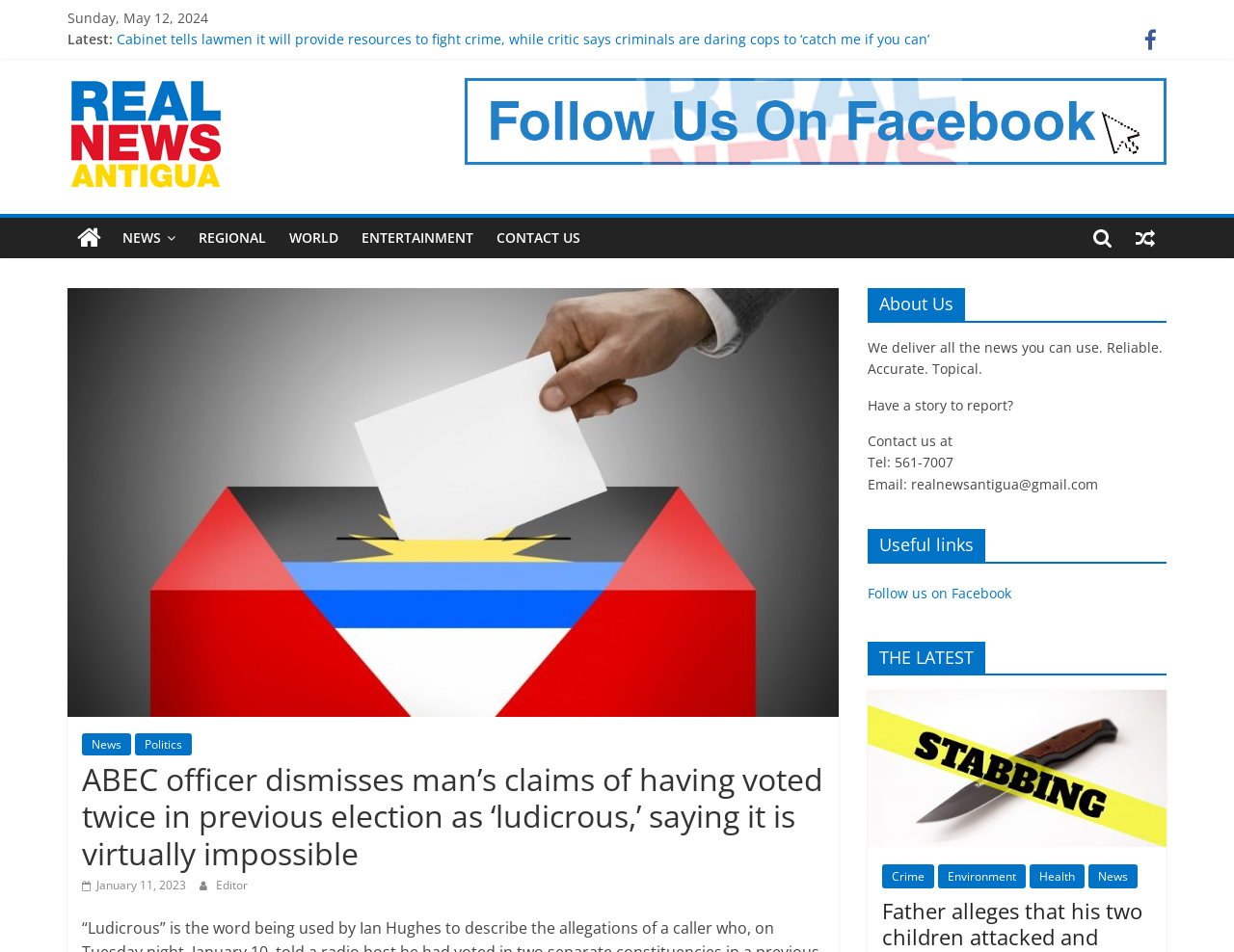Please find the bounding box coordinates for the clickable element needed to perform this instruction: "Follow 'Real News Antigua' on Facebook".

[0.703, 0.613, 0.82, 0.632]